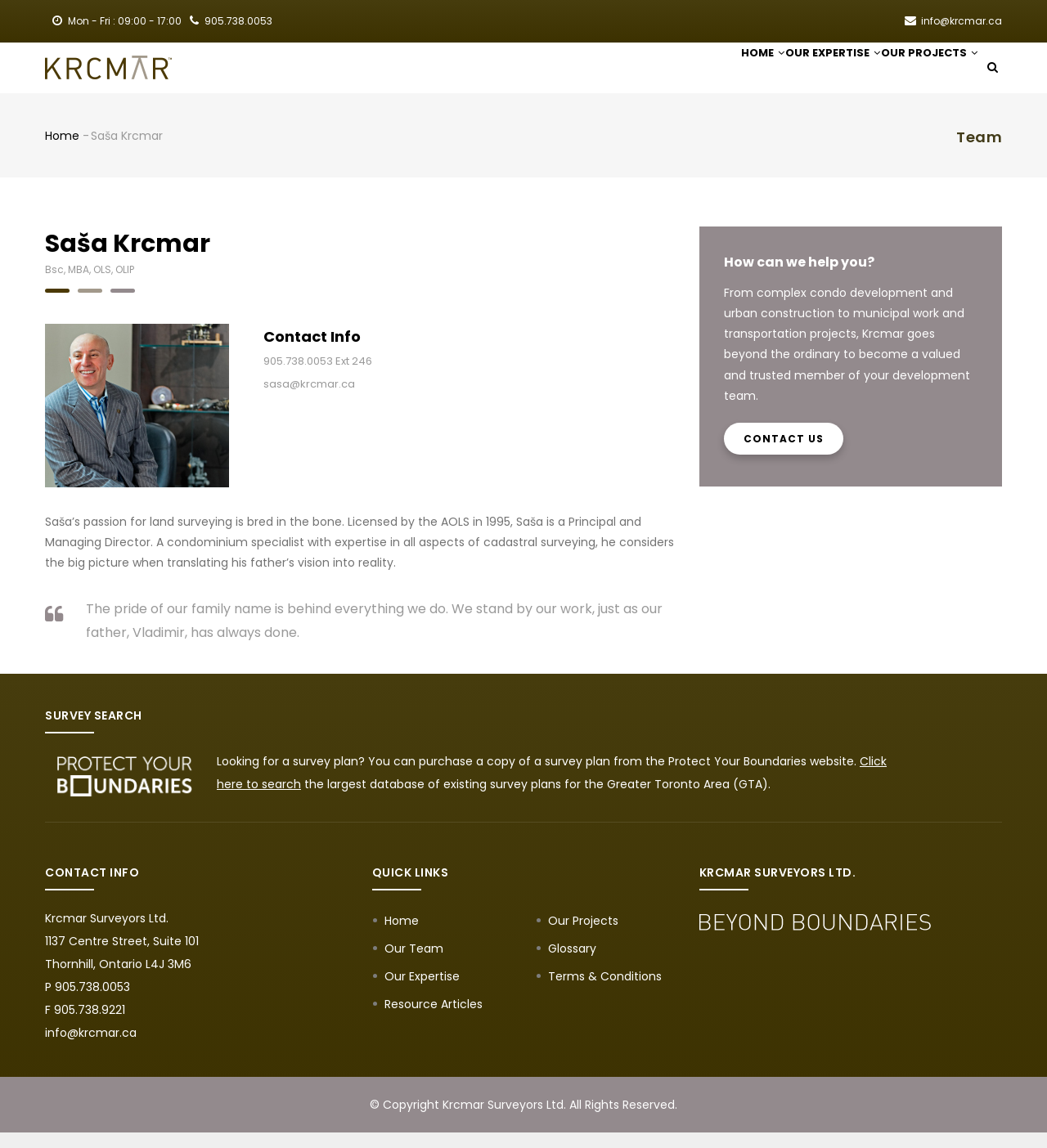Please determine the bounding box coordinates for the UI element described as: "alt="Life Hacks List"".

None